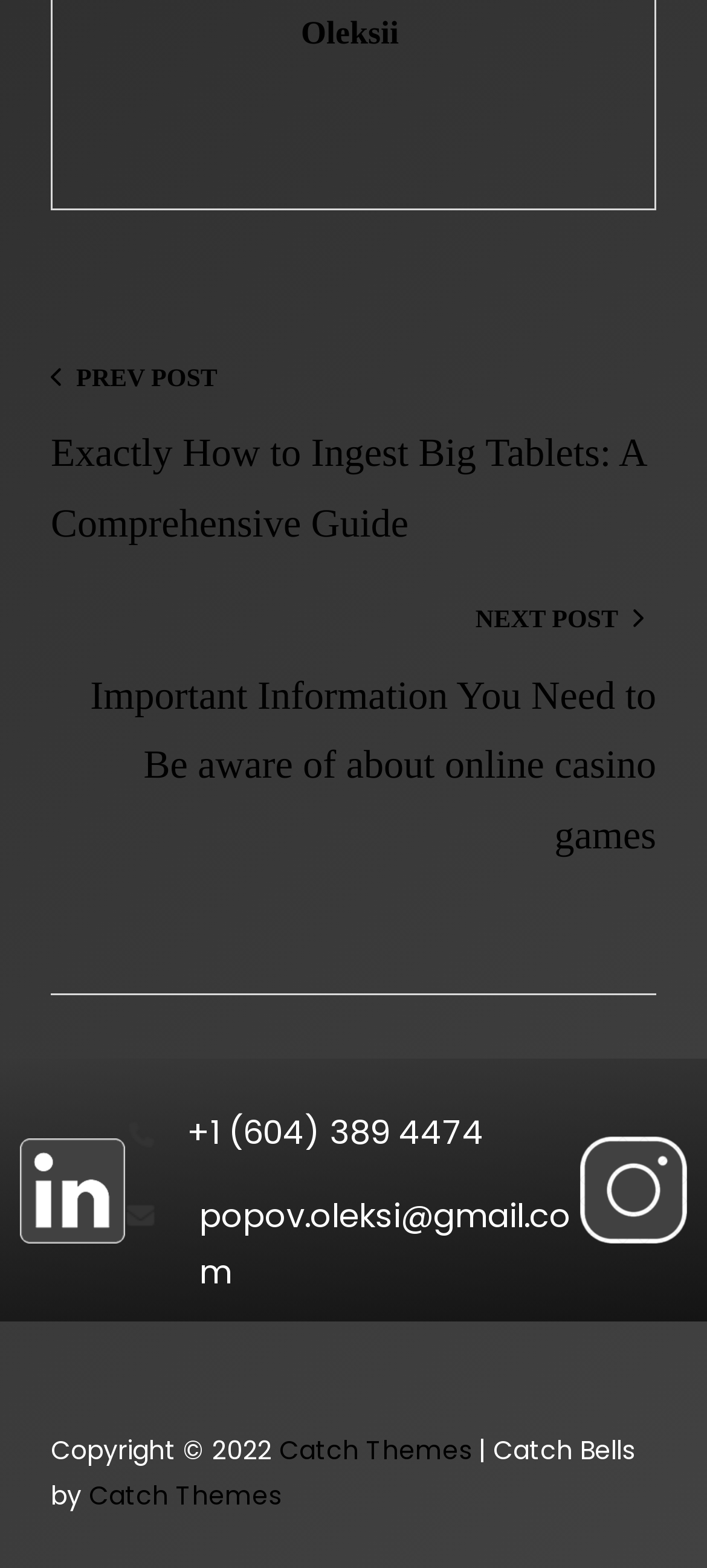Identify the bounding box coordinates for the UI element that matches this description: "+1 (604) 389 4474".

[0.264, 0.704, 0.684, 0.741]